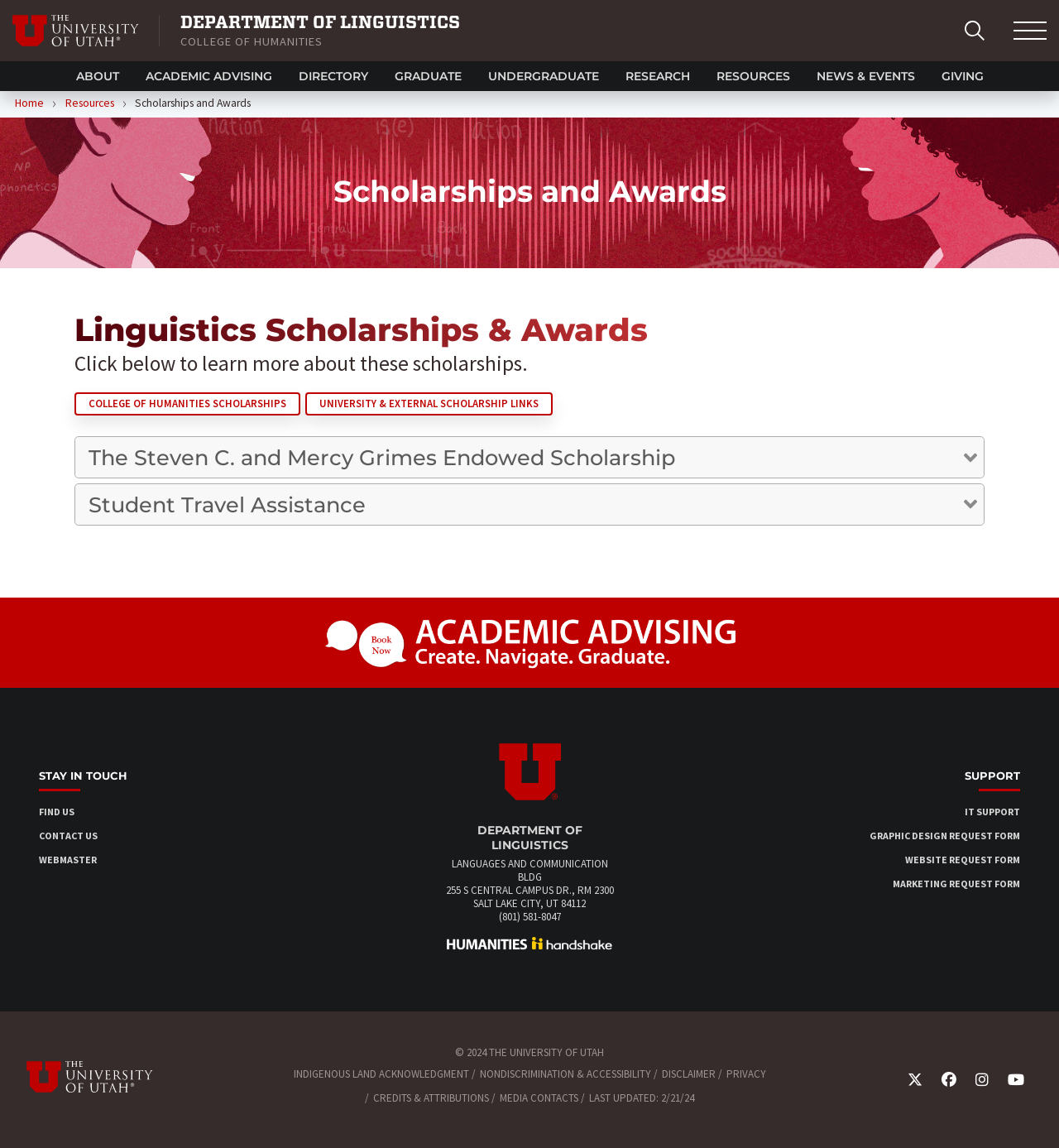Please give a succinct answer using a single word or phrase:
What is the name of the scholarship with the endowed title?

The Steven C. and Mercy Grimes Endowed Scholarship